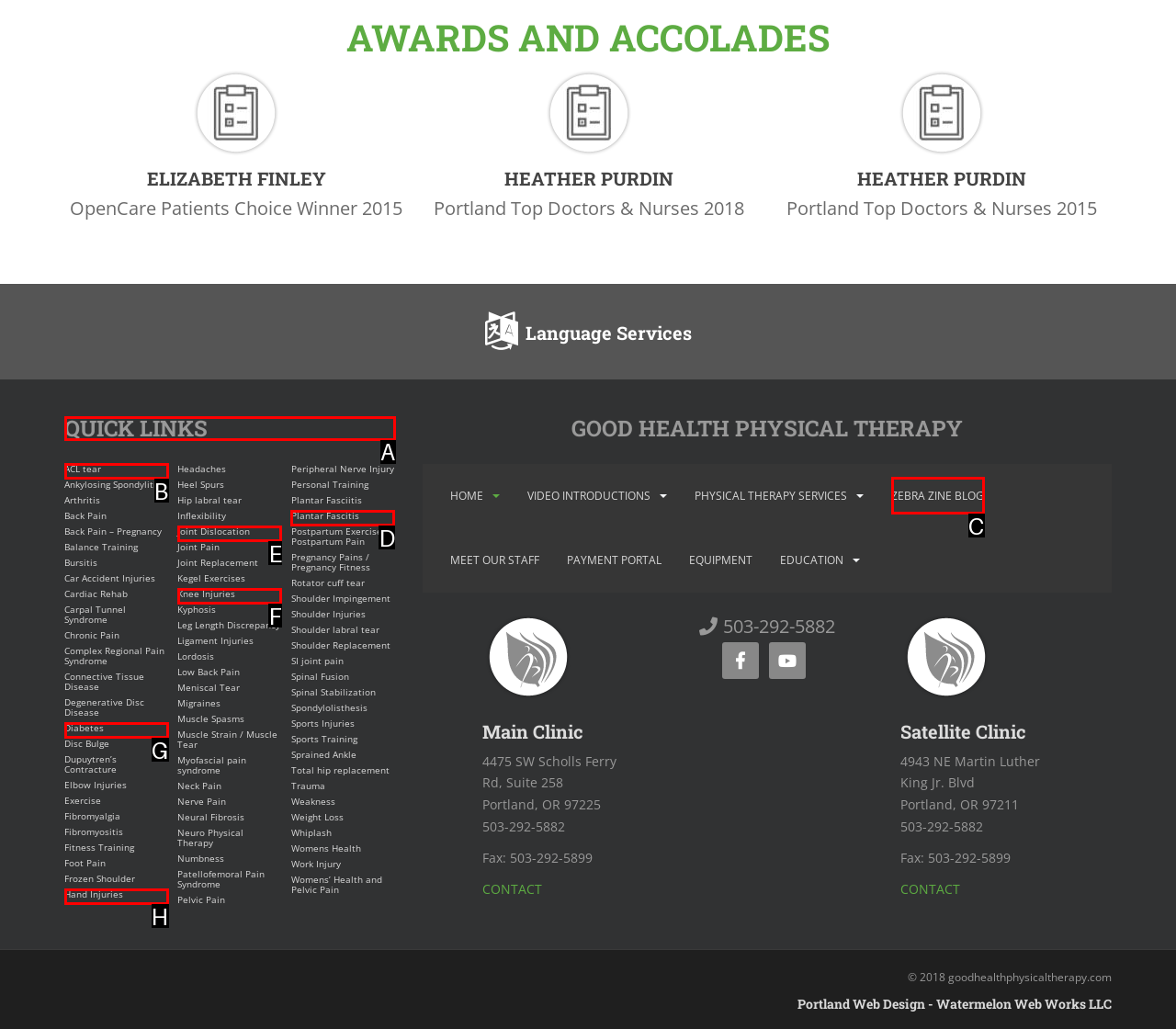Determine the letter of the UI element I should click on to complete the task: Explore quick links from the provided choices in the screenshot.

A